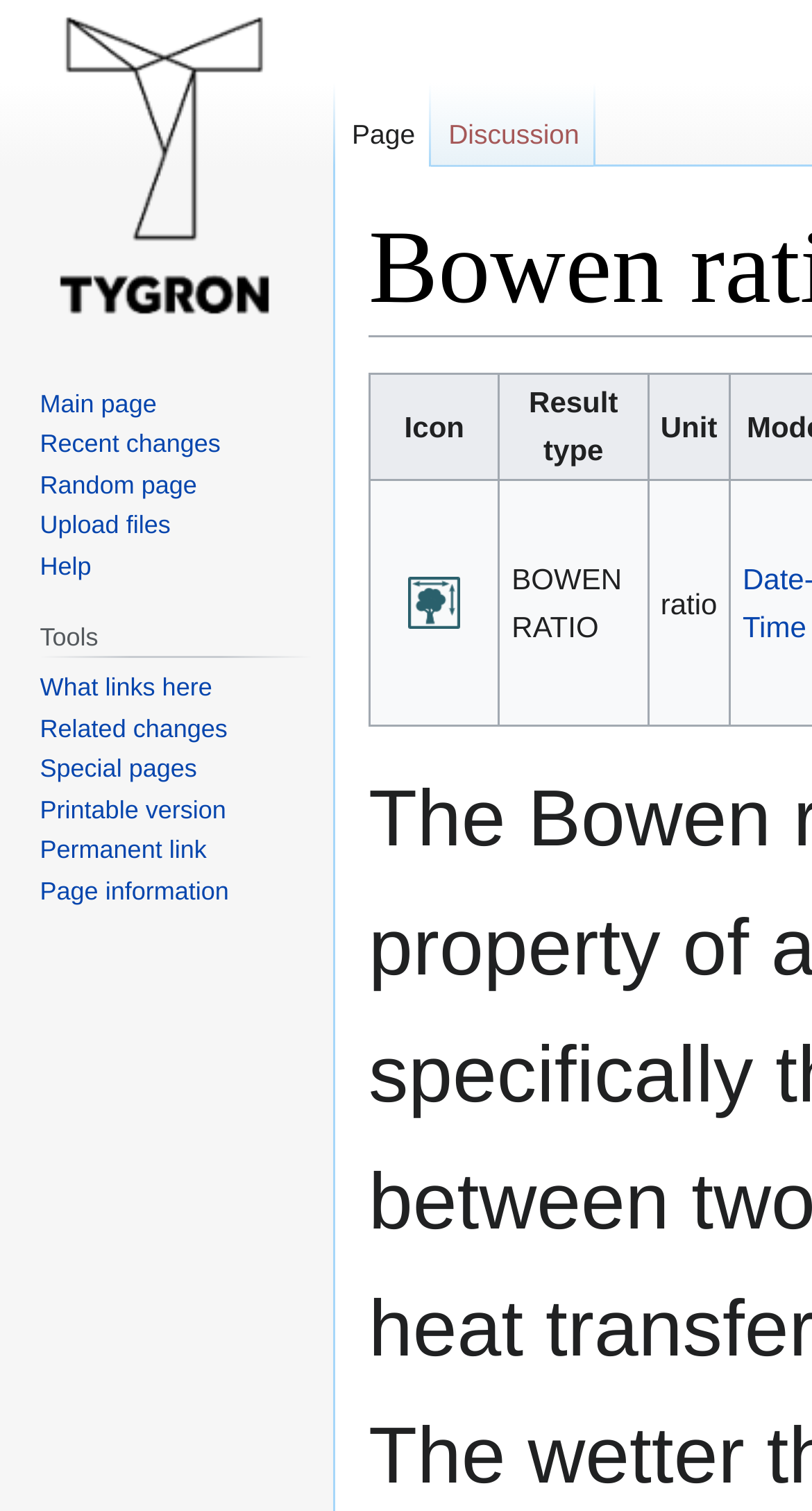Please identify the bounding box coordinates of the clickable element to fulfill the following instruction: "View result type 'BOWEN RATIO'". The coordinates should be four float numbers between 0 and 1, i.e., [left, top, right, bottom].

[0.615, 0.318, 0.798, 0.481]